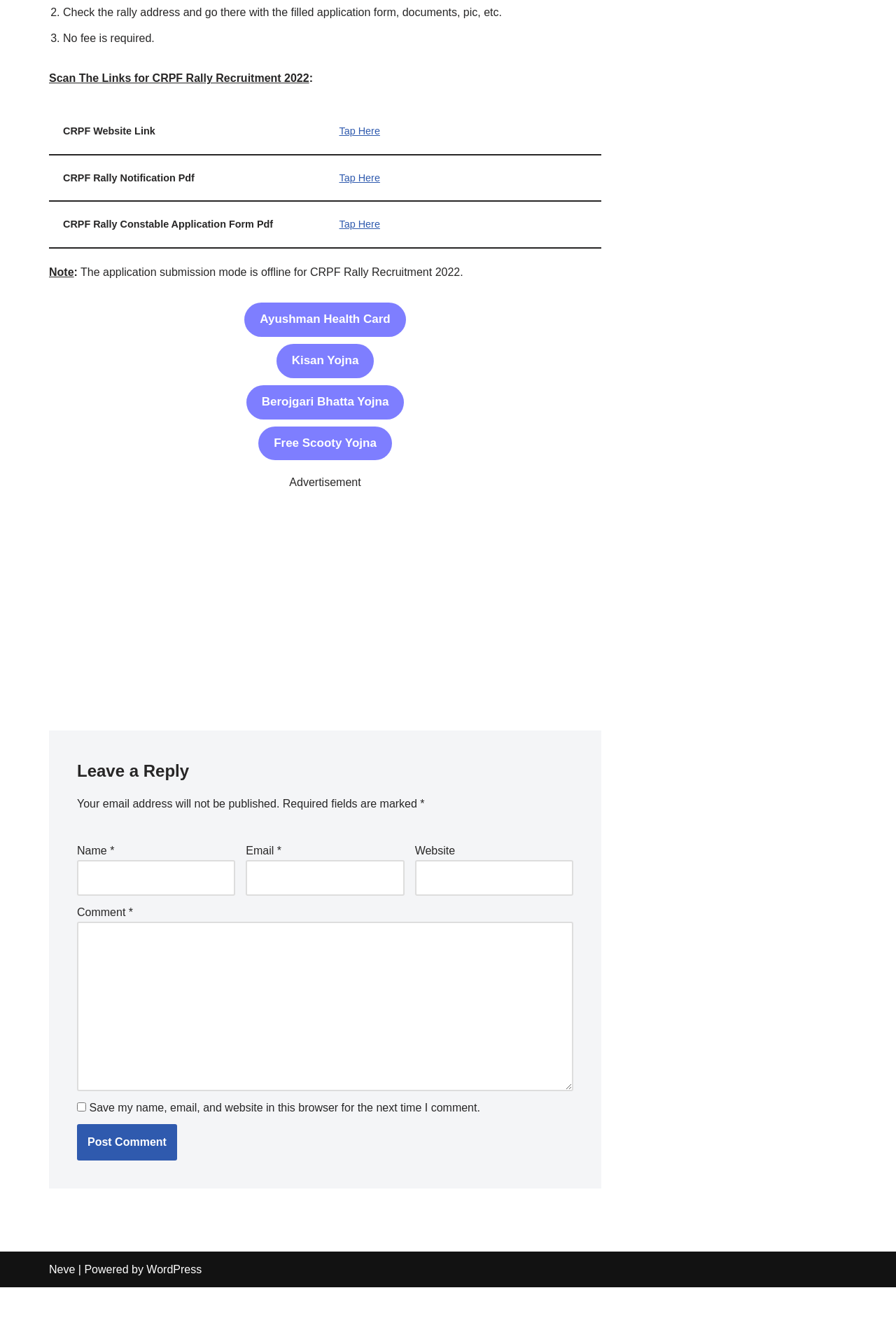Identify the bounding box coordinates of the part that should be clicked to carry out this instruction: "Fill in the Name field".

[0.086, 0.65, 0.263, 0.677]